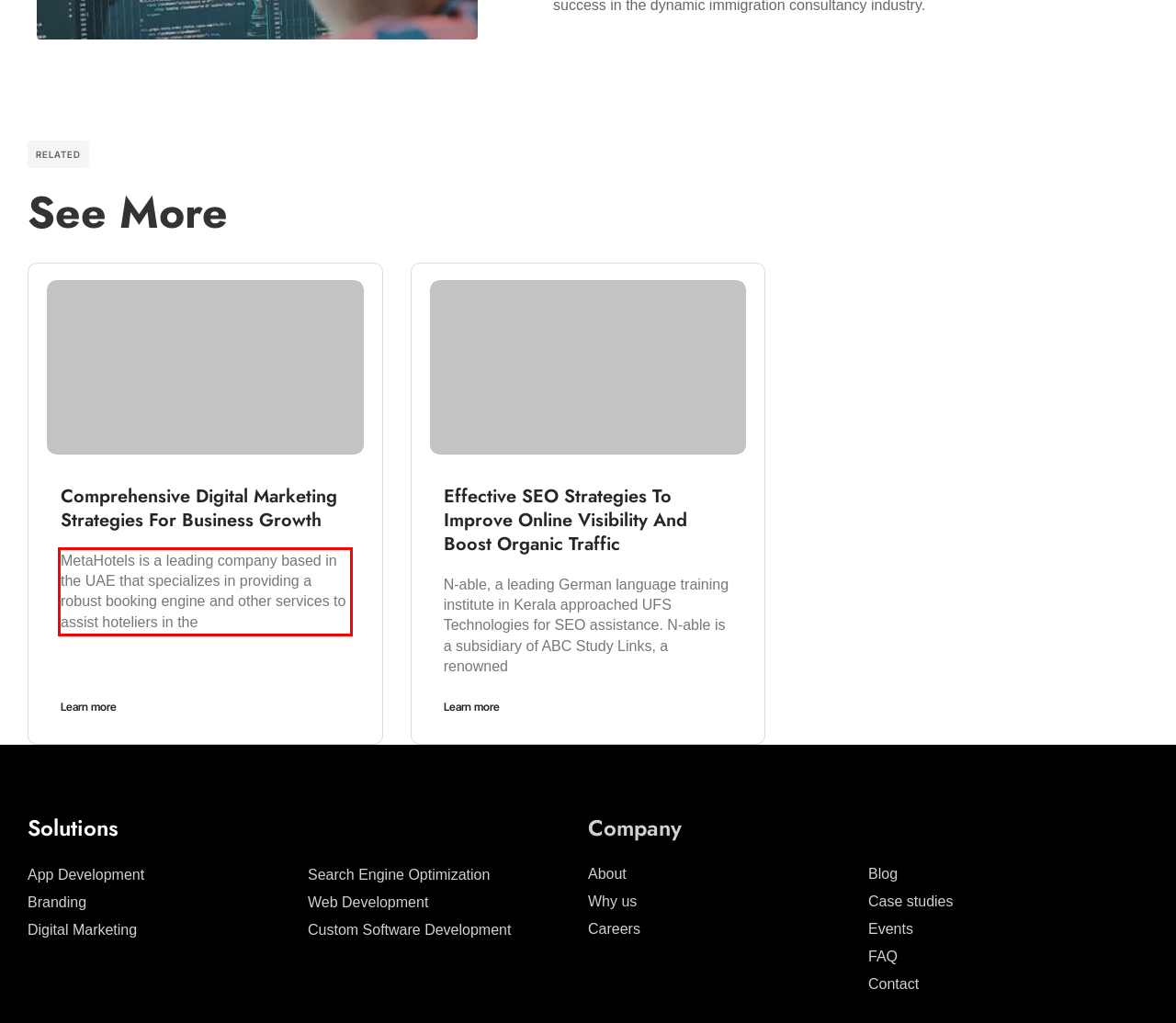You have a screenshot of a webpage, and there is a red bounding box around a UI element. Utilize OCR to extract the text within this red bounding box.

MetaHotels is a leading company based in the UAE that specializes in providing a robust booking engine and other services to assist hoteliers in the